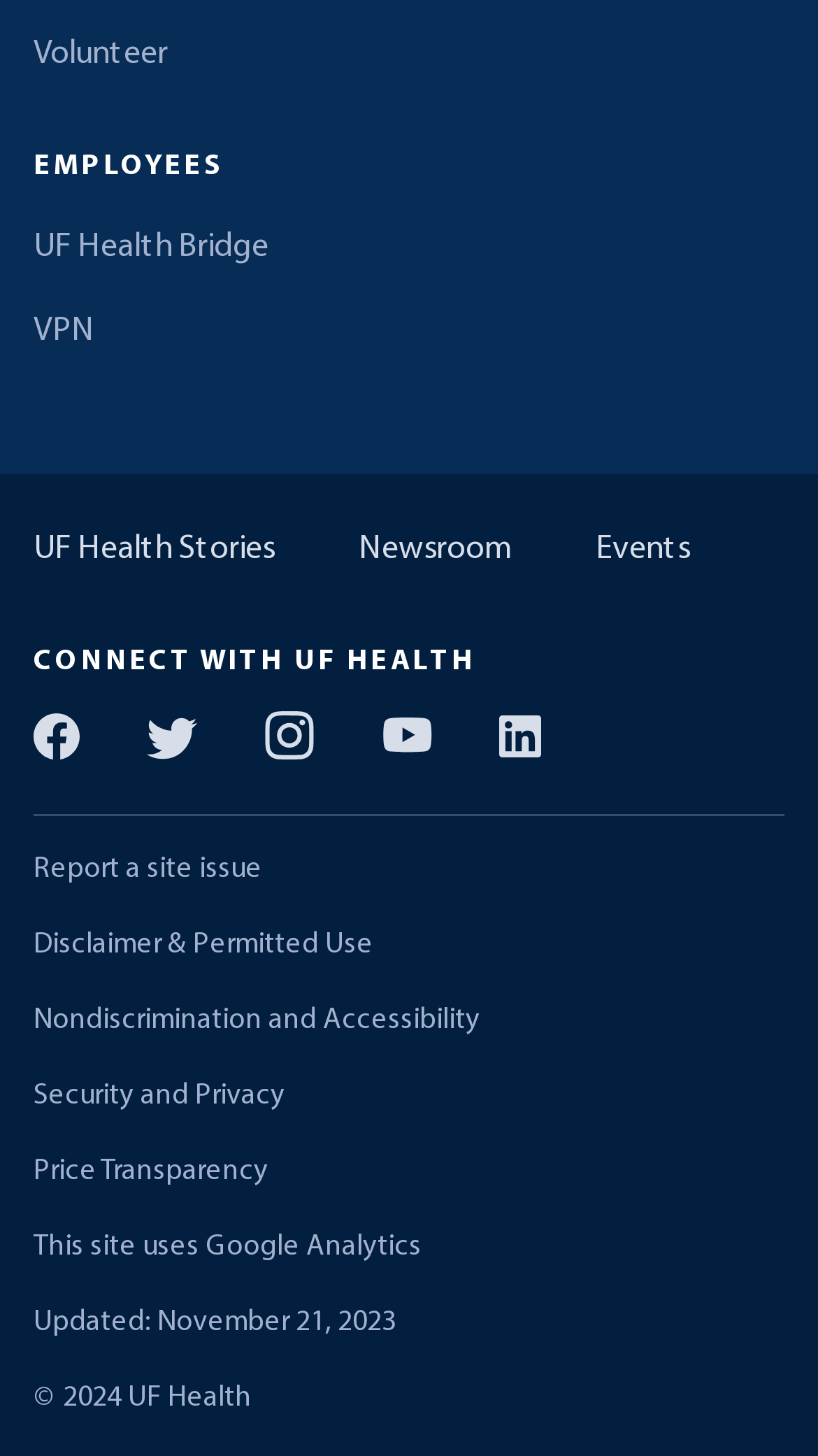Determine the bounding box coordinates for the clickable element to execute this instruction: "Visit UF Health Bridge". Provide the coordinates as four float numbers between 0 and 1, i.e., [left, top, right, bottom].

[0.041, 0.152, 0.959, 0.187]